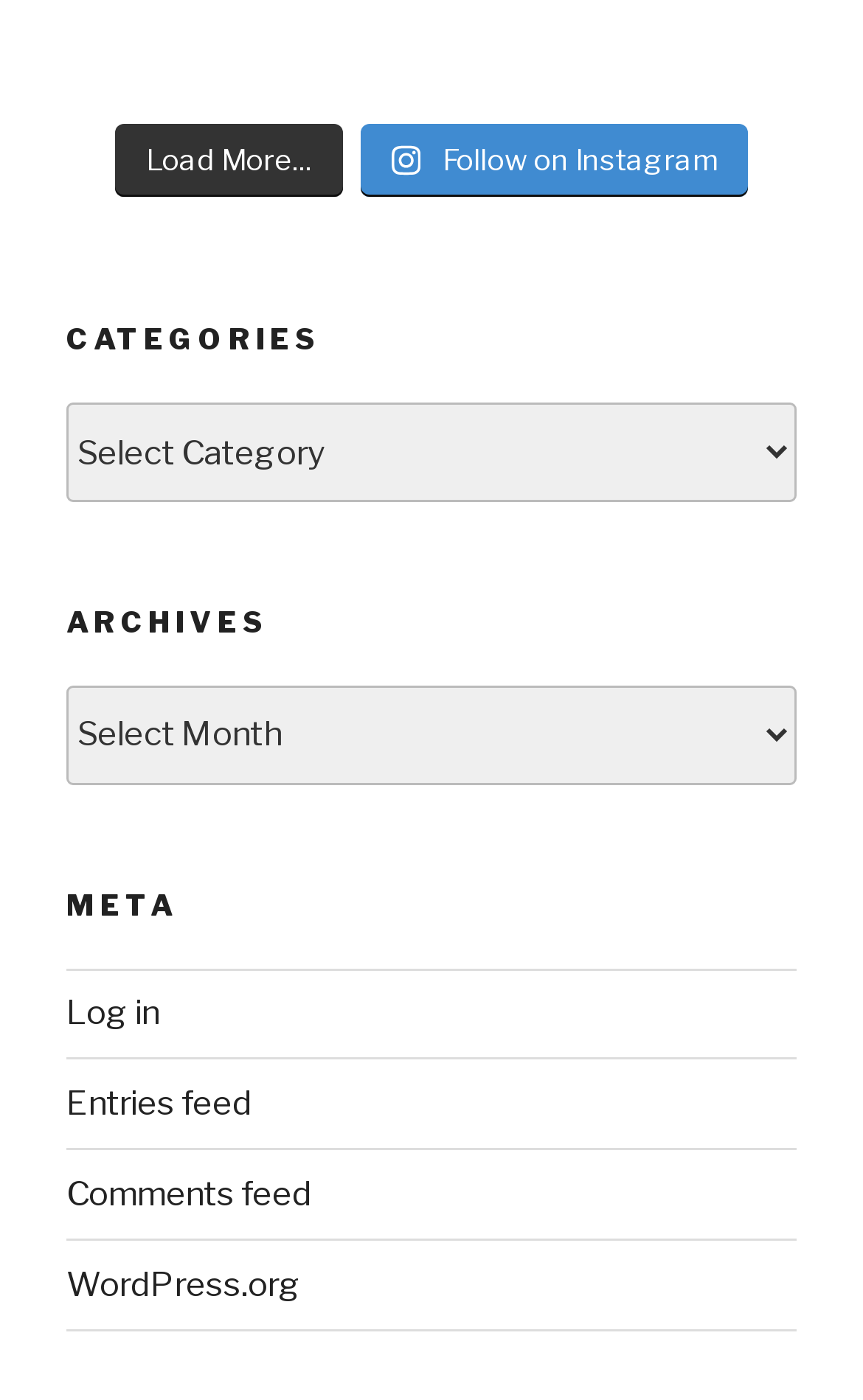Specify the bounding box coordinates of the area to click in order to follow the given instruction: "View WordPress.org."

[0.077, 0.903, 0.349, 0.932]